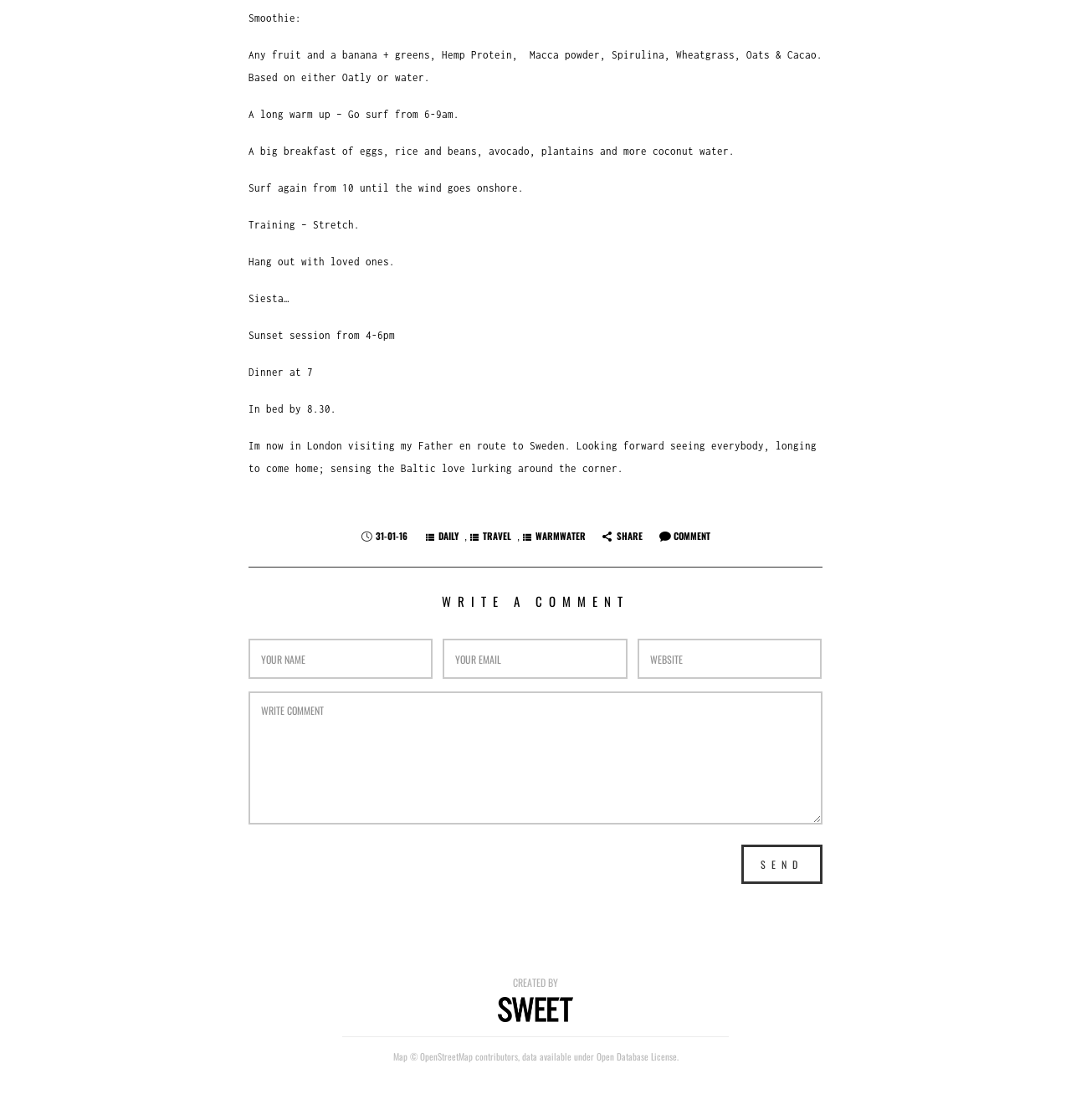Using the given description, provide the bounding box coordinates formatted as (top-left x, top-left y, bottom-right x, bottom-right y), with all values being floating point numbers between 0 and 1. Description: name="email" placeholder="Your EMAIL"

[0.414, 0.57, 0.586, 0.606]